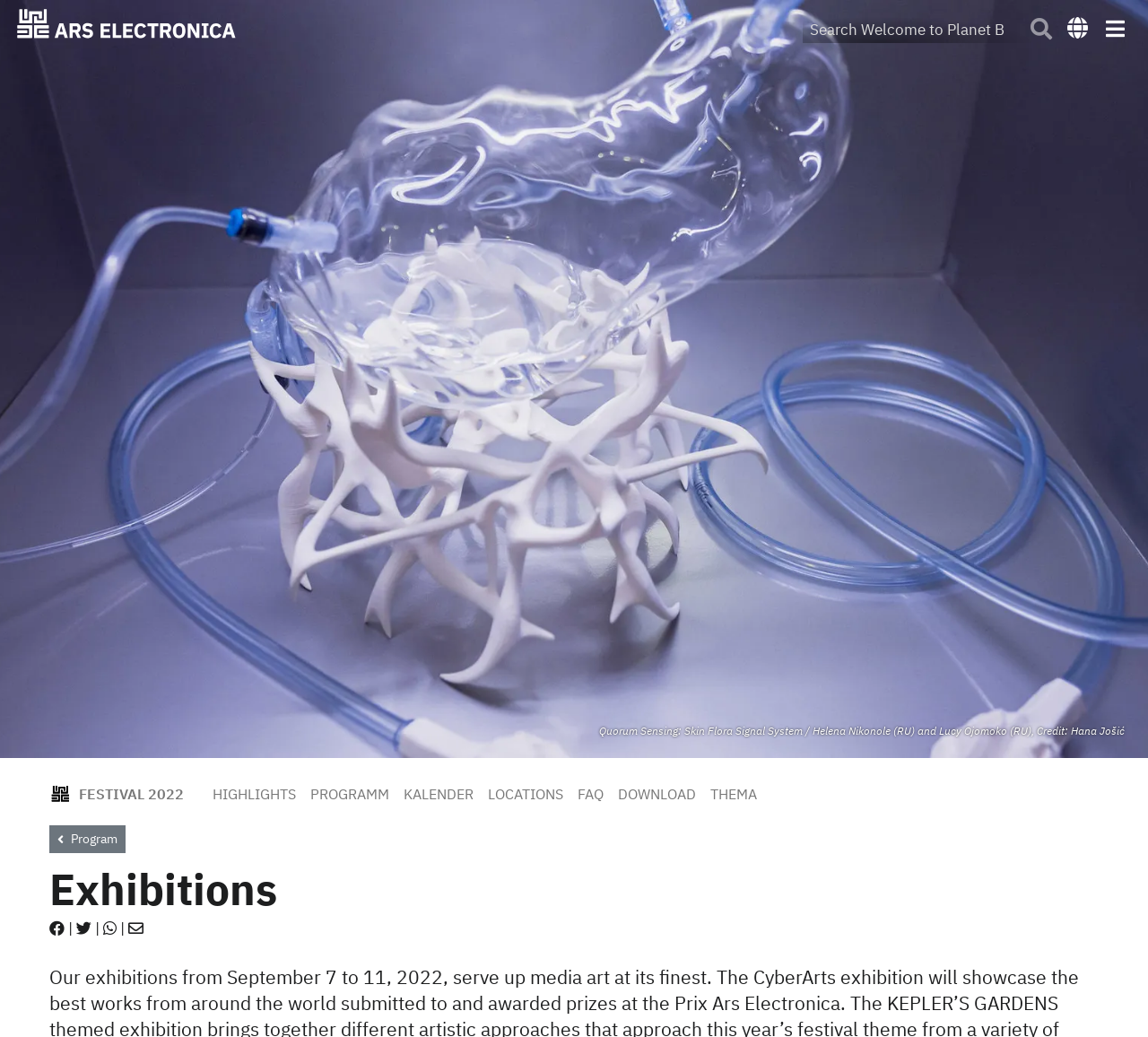What is the purpose of the search bar? Analyze the screenshot and reply with just one word or a short phrase.

To search the website